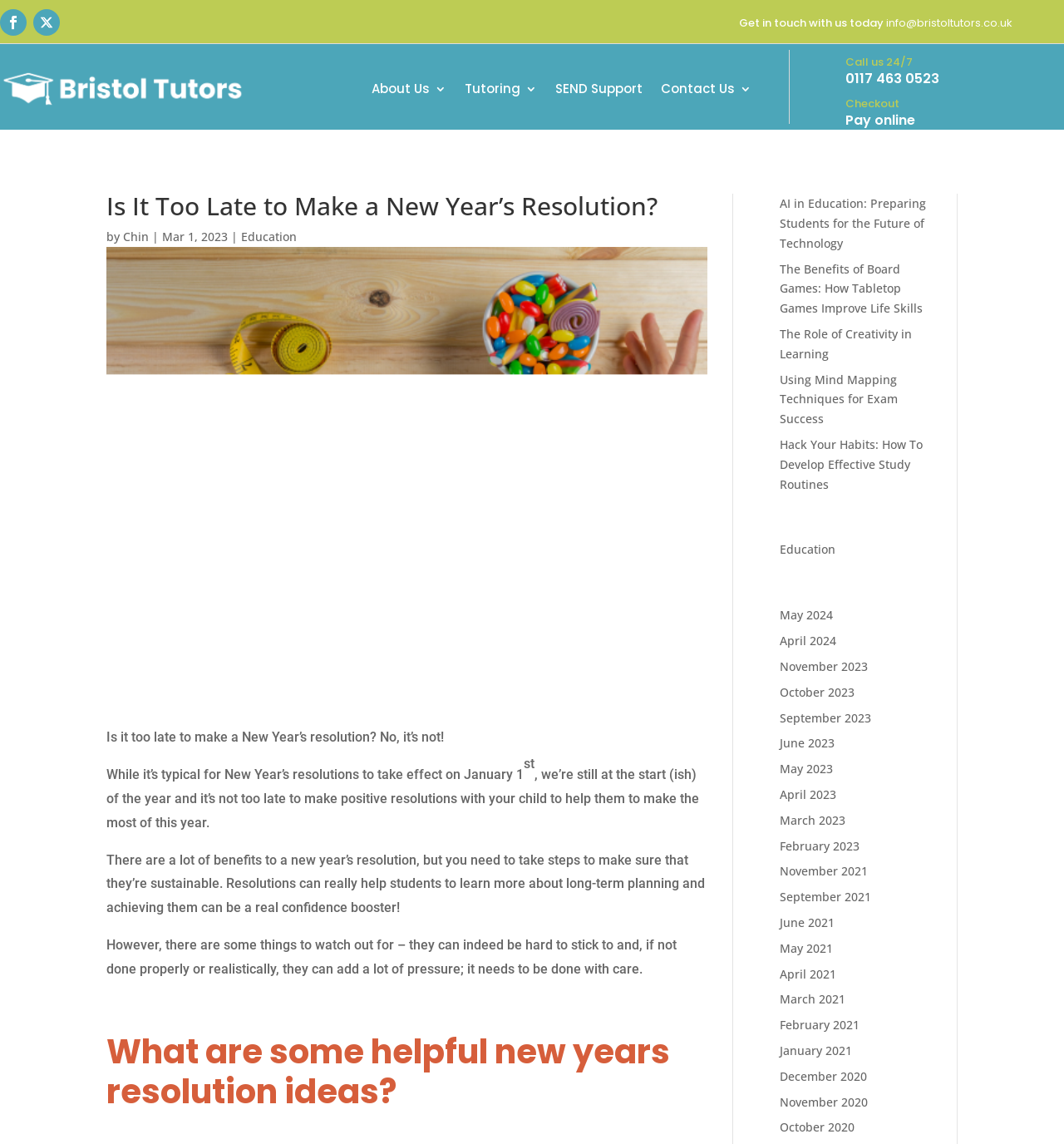What is the phone number to call for 24/7 support?
Using the image, provide a detailed and thorough answer to the question.

I found the phone number by looking at the 'Call us 24/7' section, where it is listed as a link.